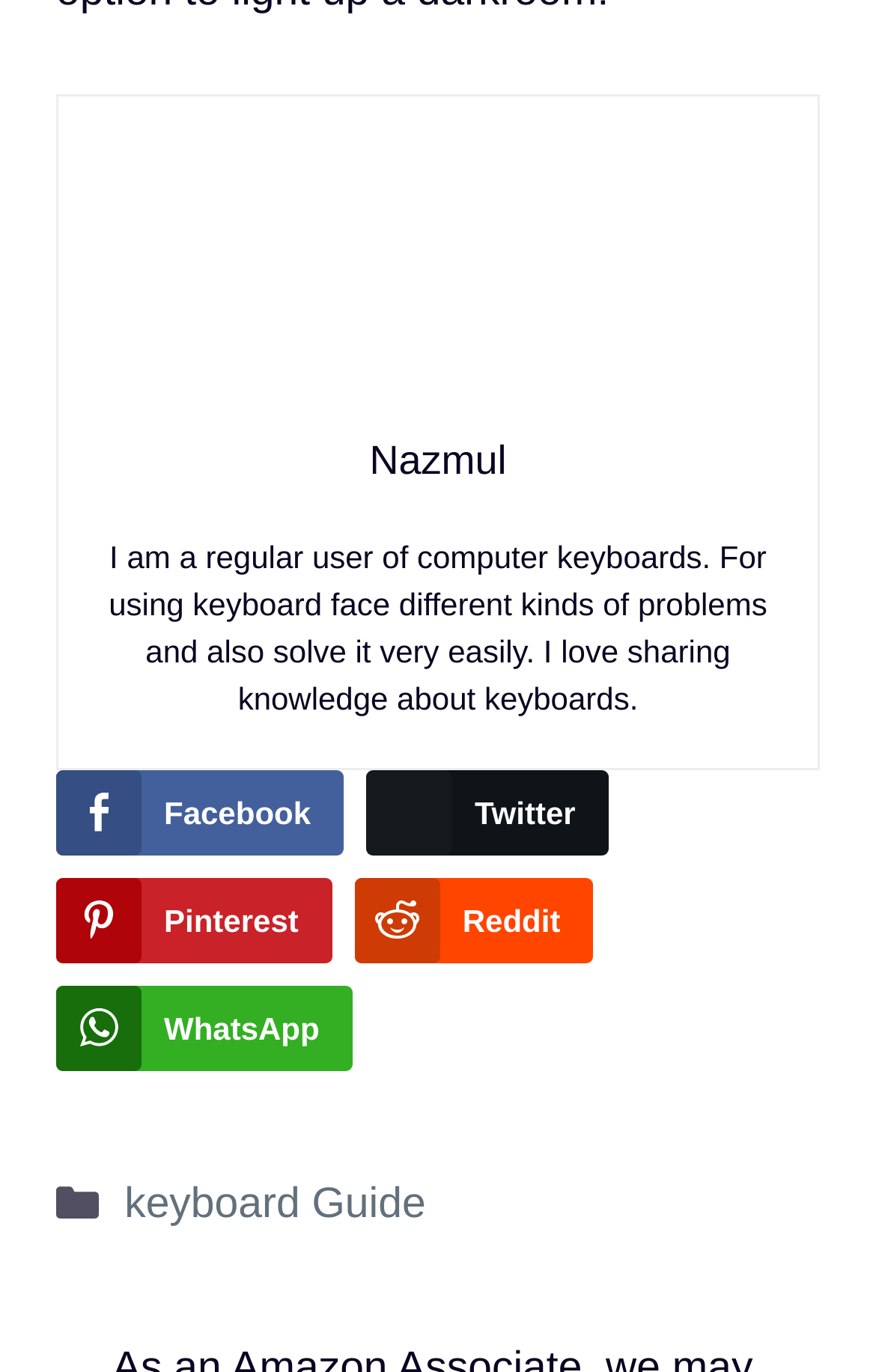What is the name of the person in the image?
Answer the question with a single word or phrase, referring to the image.

Nazmul Hossin Chy